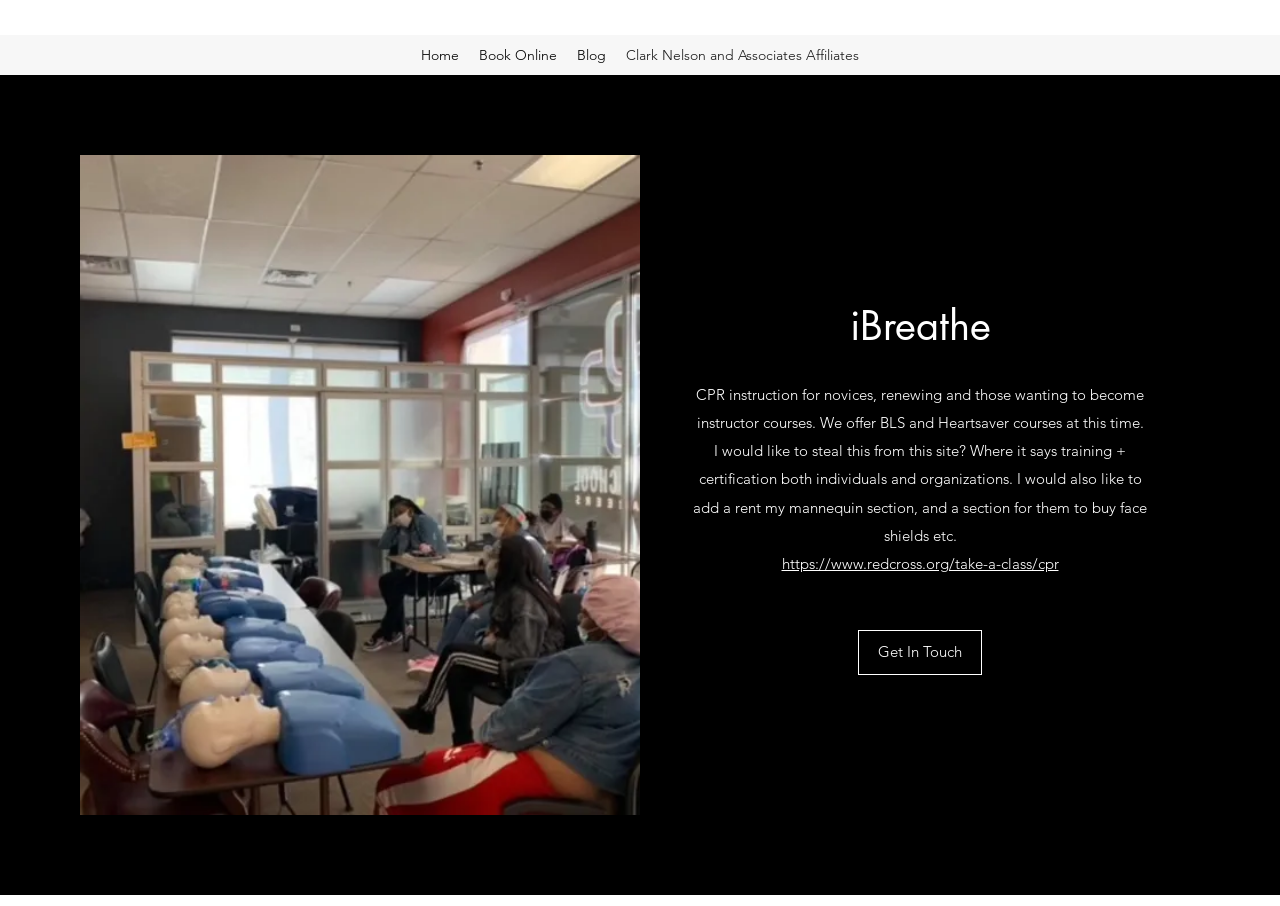Using a single word or phrase, answer the following question: 
What type of courses does iBreathe offer?

CPR and Heartsaver